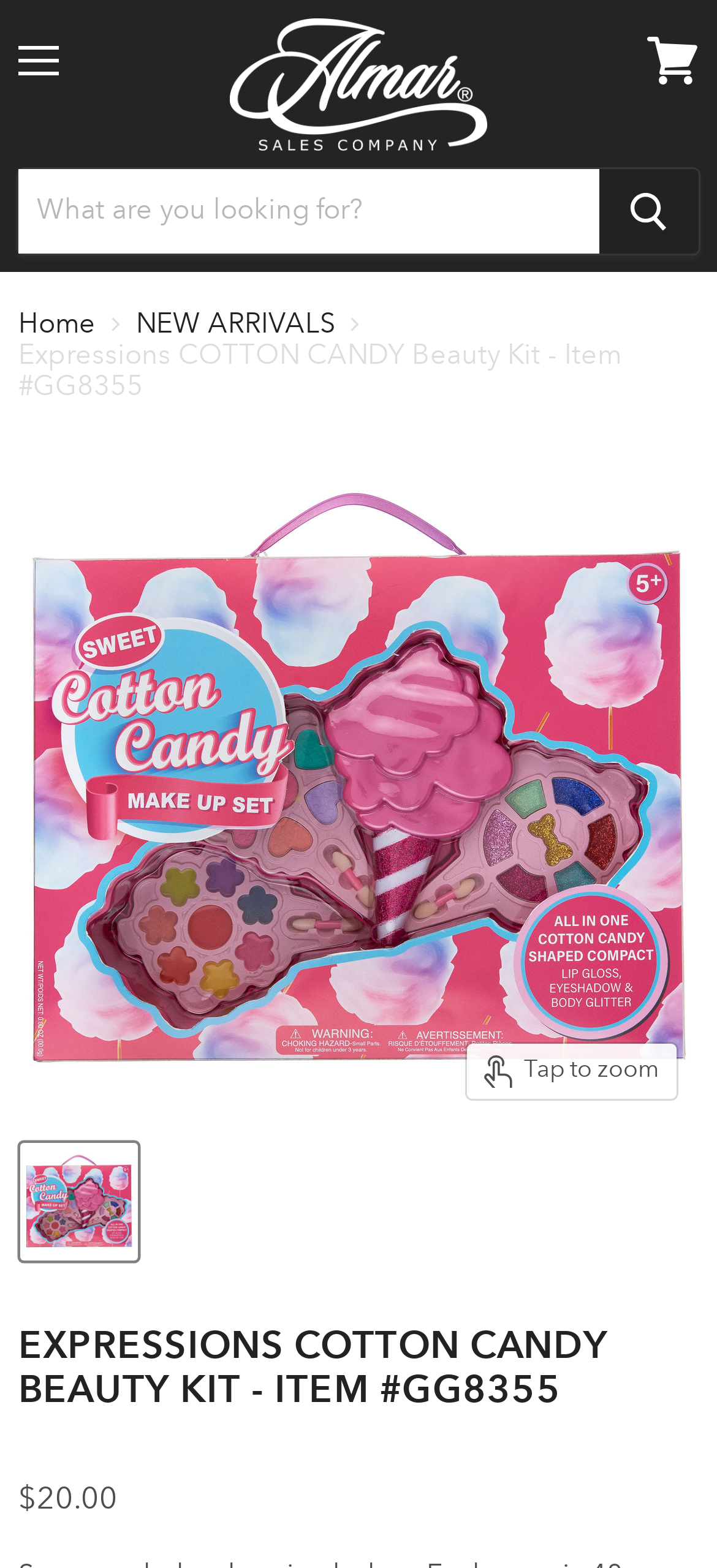What is the name of the beauty kit?
Look at the image and respond to the question as thoroughly as possible.

The name of the beauty kit can be found in the heading above the product image, where it is stated as 'EXPRESSIONS COTTON CANDY BEAUTY KIT - ITEM #GG8355'.